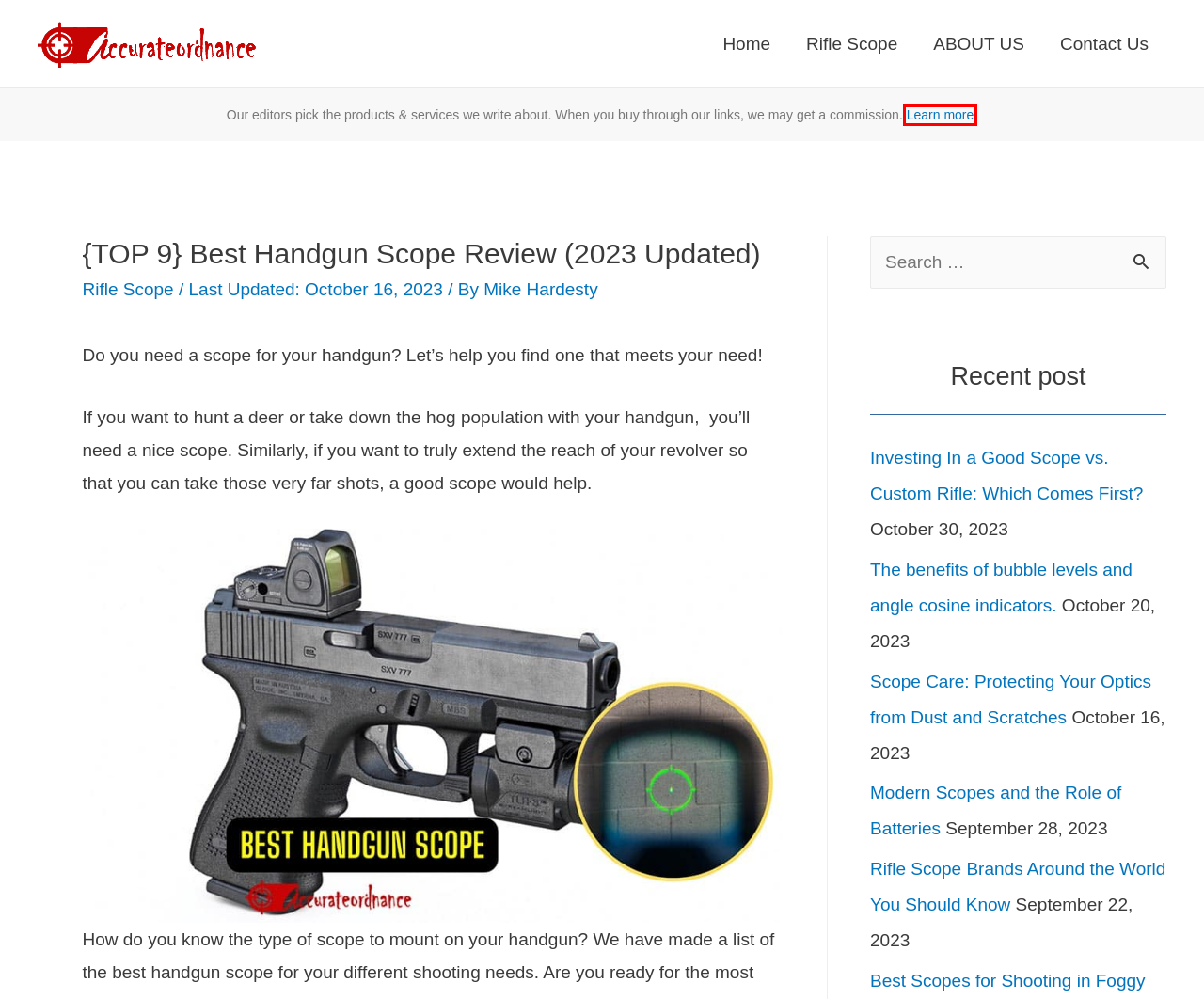Given a webpage screenshot with a red bounding box around a UI element, choose the webpage description that best matches the new webpage after clicking the element within the bounding box. Here are the candidates:
A. ABOUT US - Accurateordnance
B. Rifle Scope Archives - Accurateordnance
C. HOME - Accurateordnance
D. Amazon Affiliate Disclaimer - Accurateordnance
E. Everything you need to know about rifle scope
F. Rifle Scope Brands Around the World You Should Know
G. Mike Hardesty, Author at Accurateordnance
H. Scope Care: Protecting Your Optics from Dust and Scratches

D